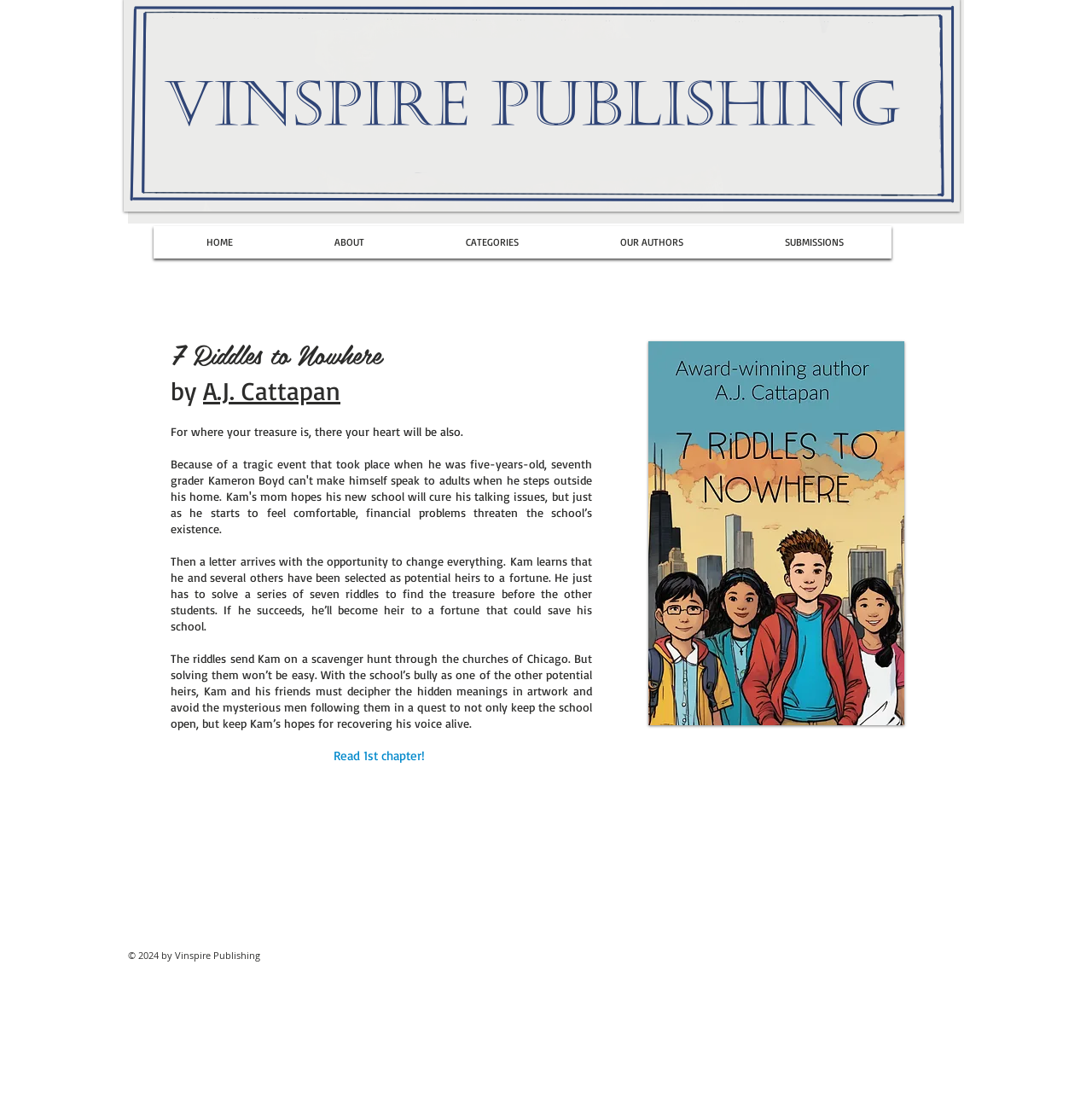Who is the author of the book?
Based on the visual content, answer with a single word or a brief phrase.

A.J. Cattapan